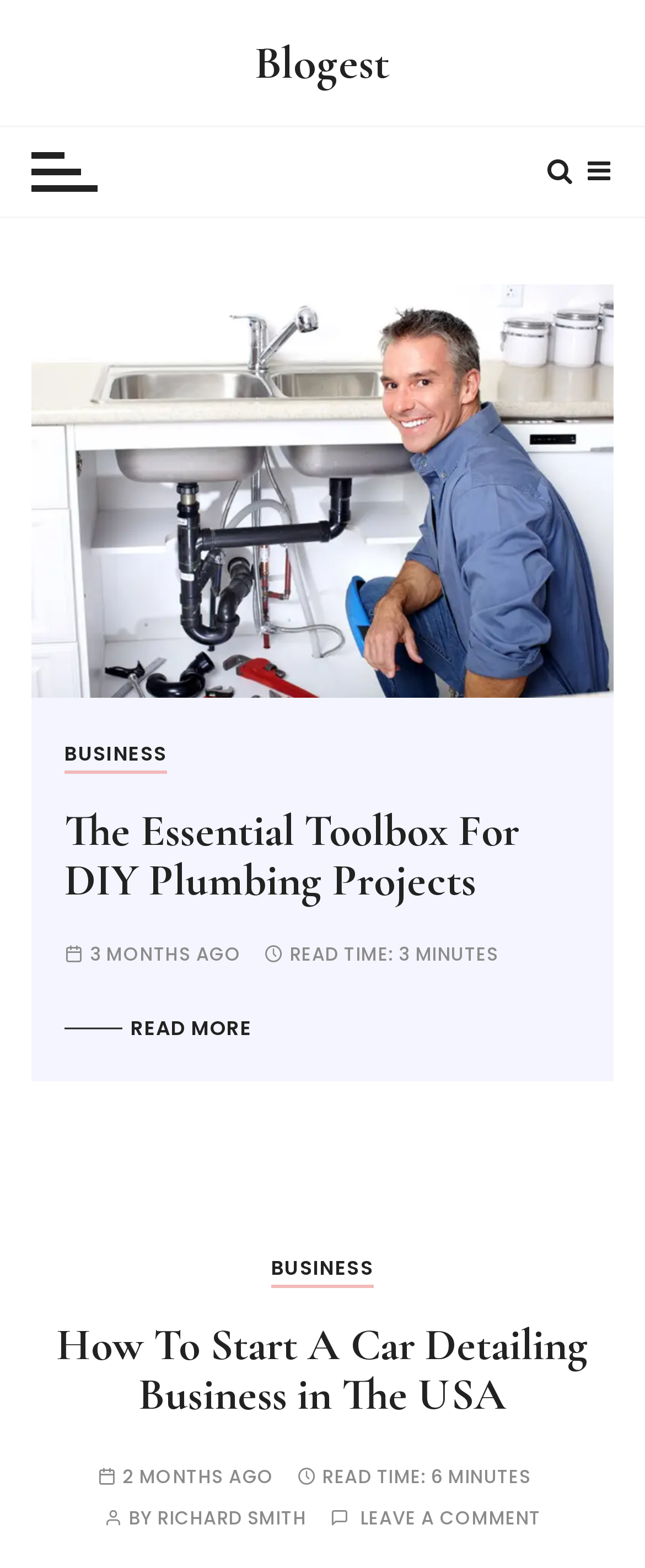How long does it take to read the article?
Refer to the screenshot and answer in one word or phrase.

6 MINUTES